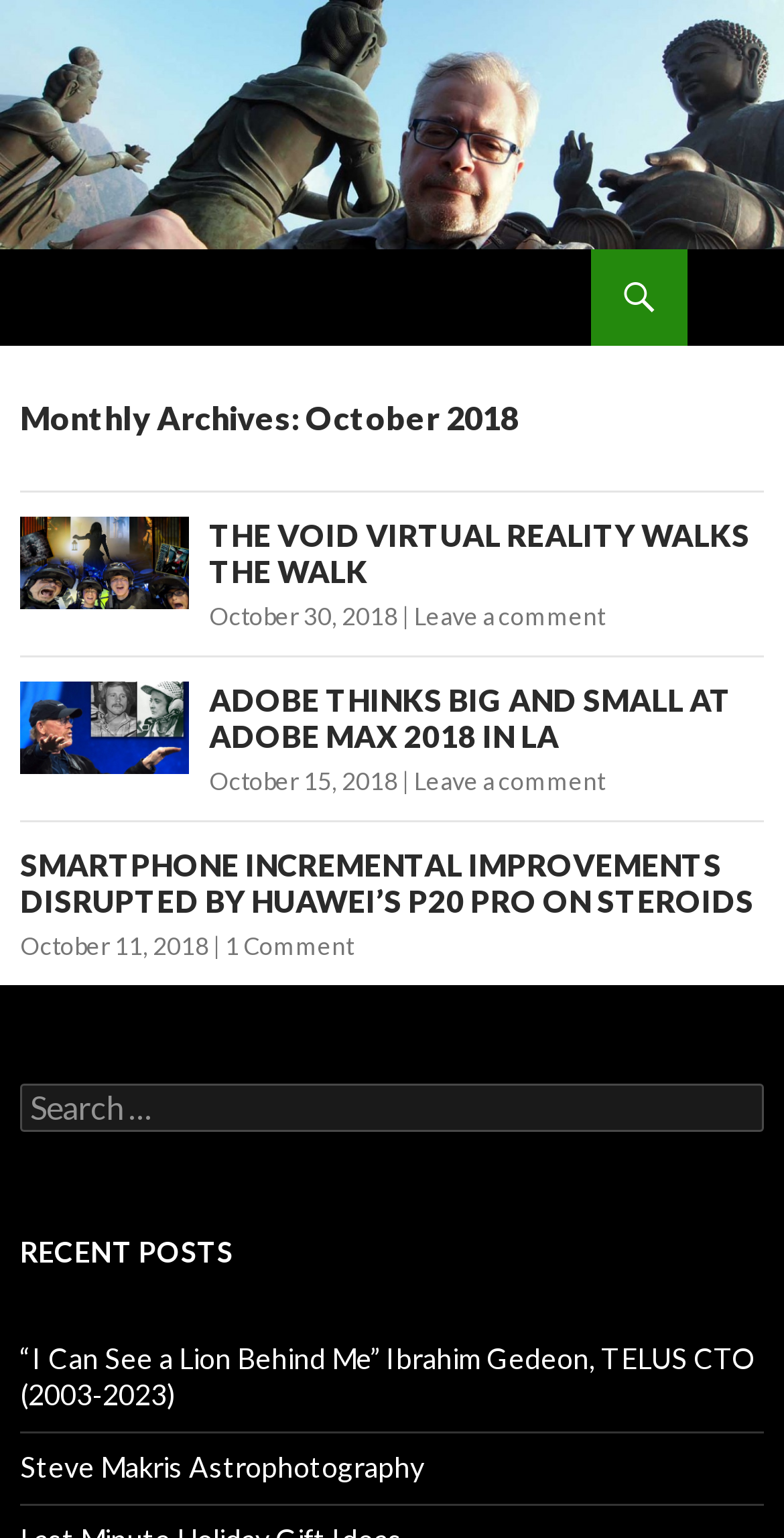Identify the bounding box coordinates for the element you need to click to achieve the following task: "Search for something". Provide the bounding box coordinates as four float numbers between 0 and 1, in the form [left, top, right, bottom].

[0.026, 0.704, 0.974, 0.735]